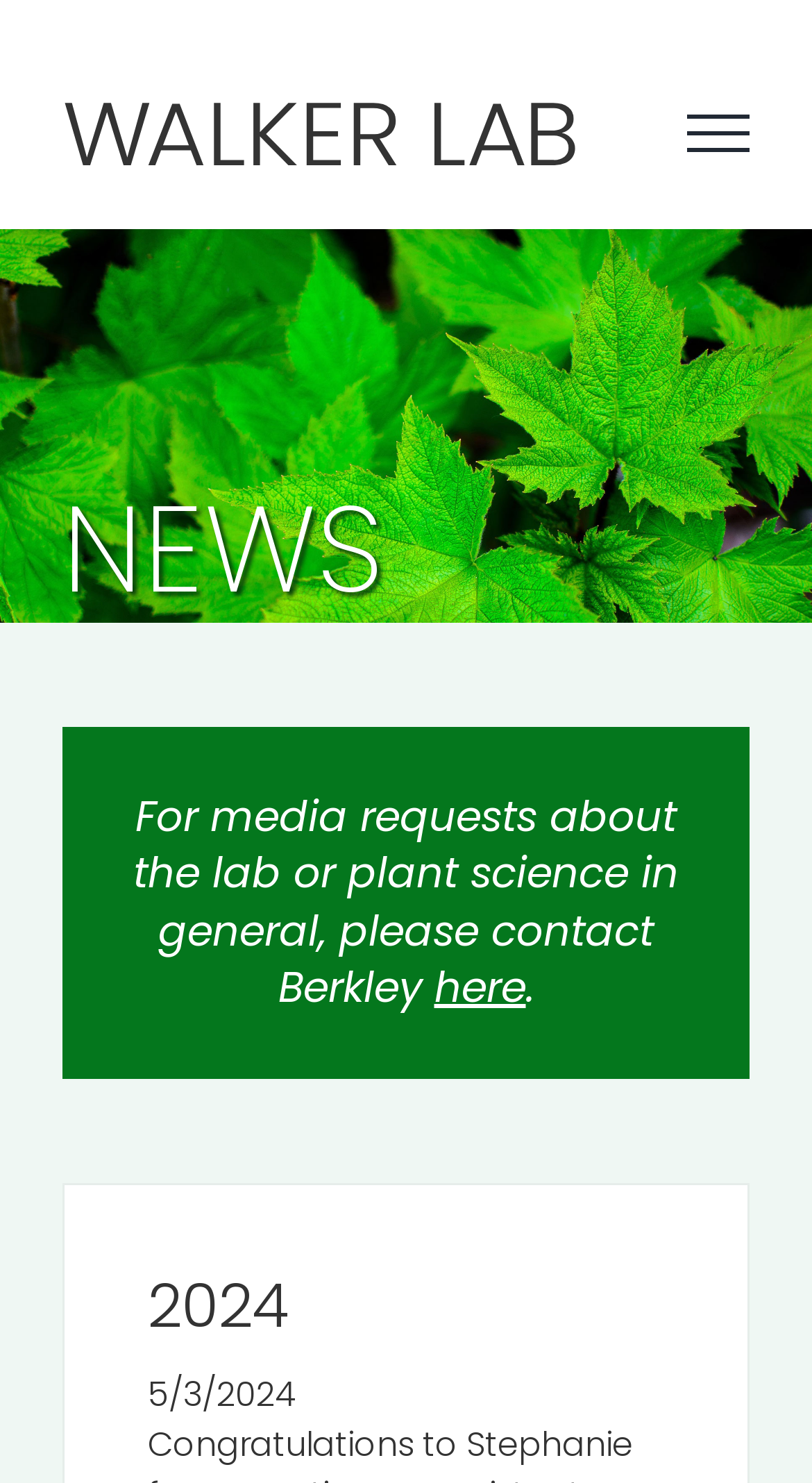What is the logo of the website?
Look at the image and respond with a one-word or short-phrase answer.

WALKER LAB Logo